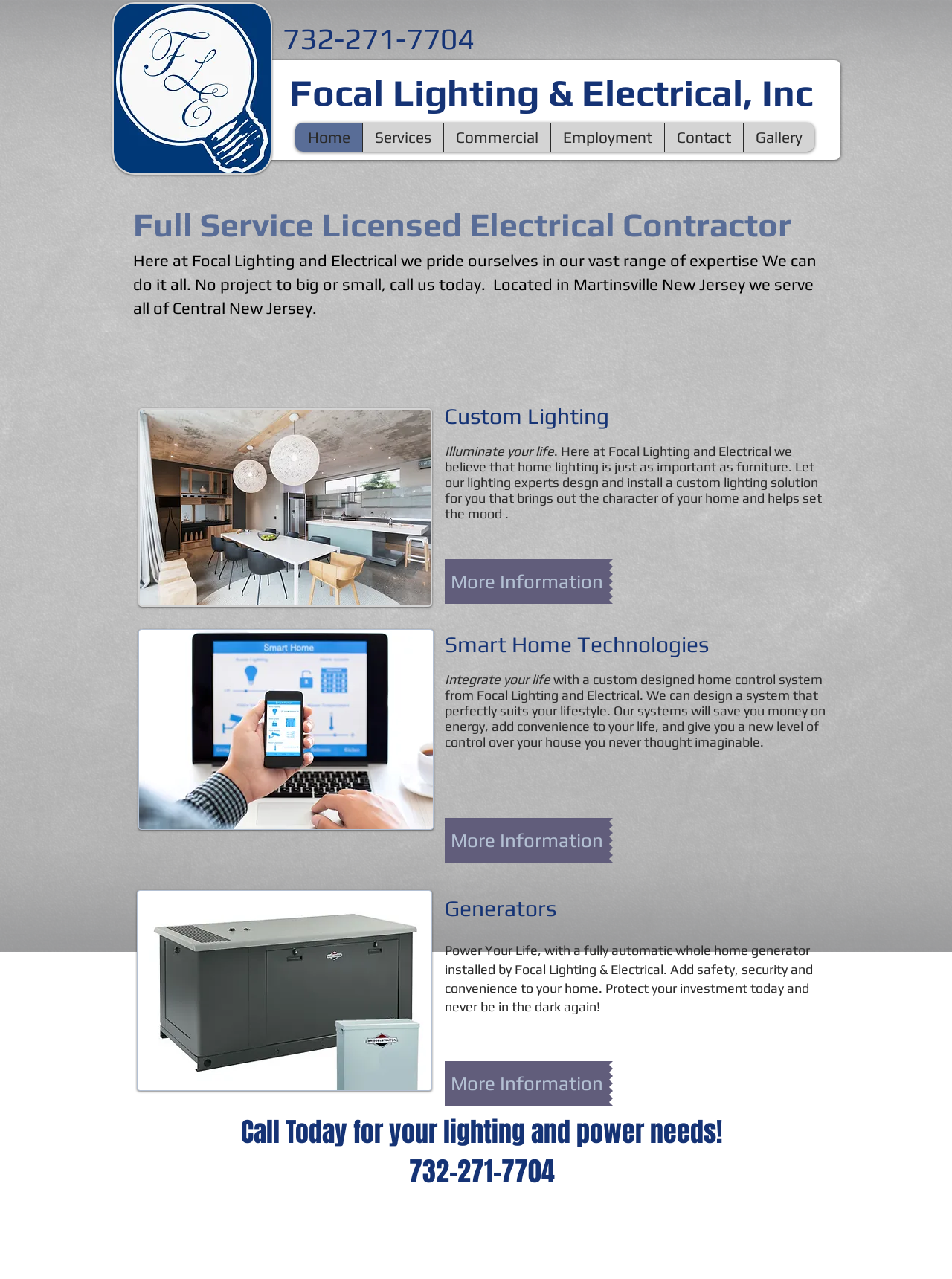What is the location of the company?
Please describe in detail the information shown in the image to answer the question.

I found the location of the company by looking at the top-left corner of the webpage, where it says 'Warren NJ Electrician Lighting Automation Smart Home' in the image description, and also by looking at the text on the webpage, which mentions 'Located in Martinsville New Jersey'.